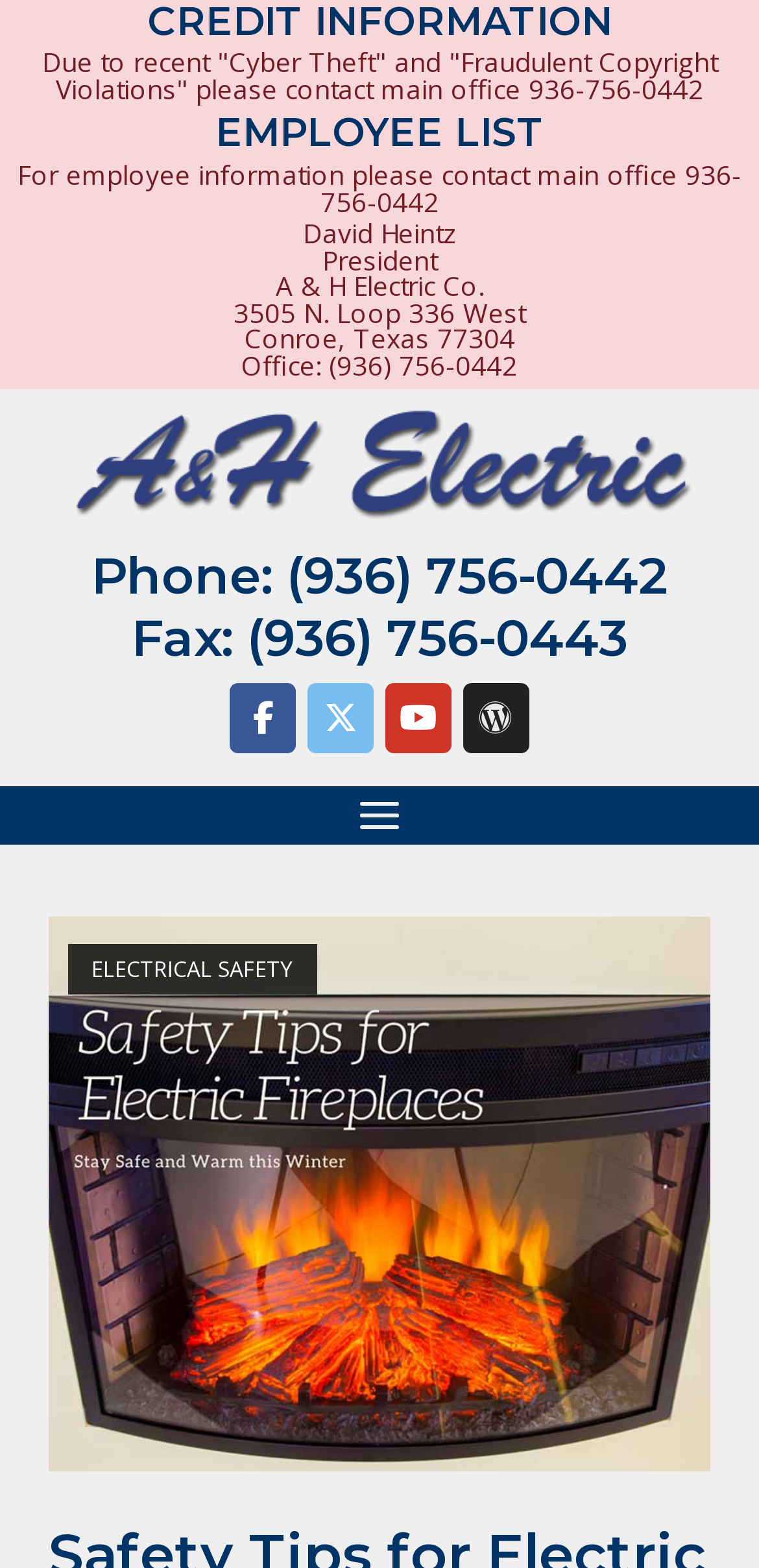Find the bounding box coordinates for the HTML element specified by: "African American".

None